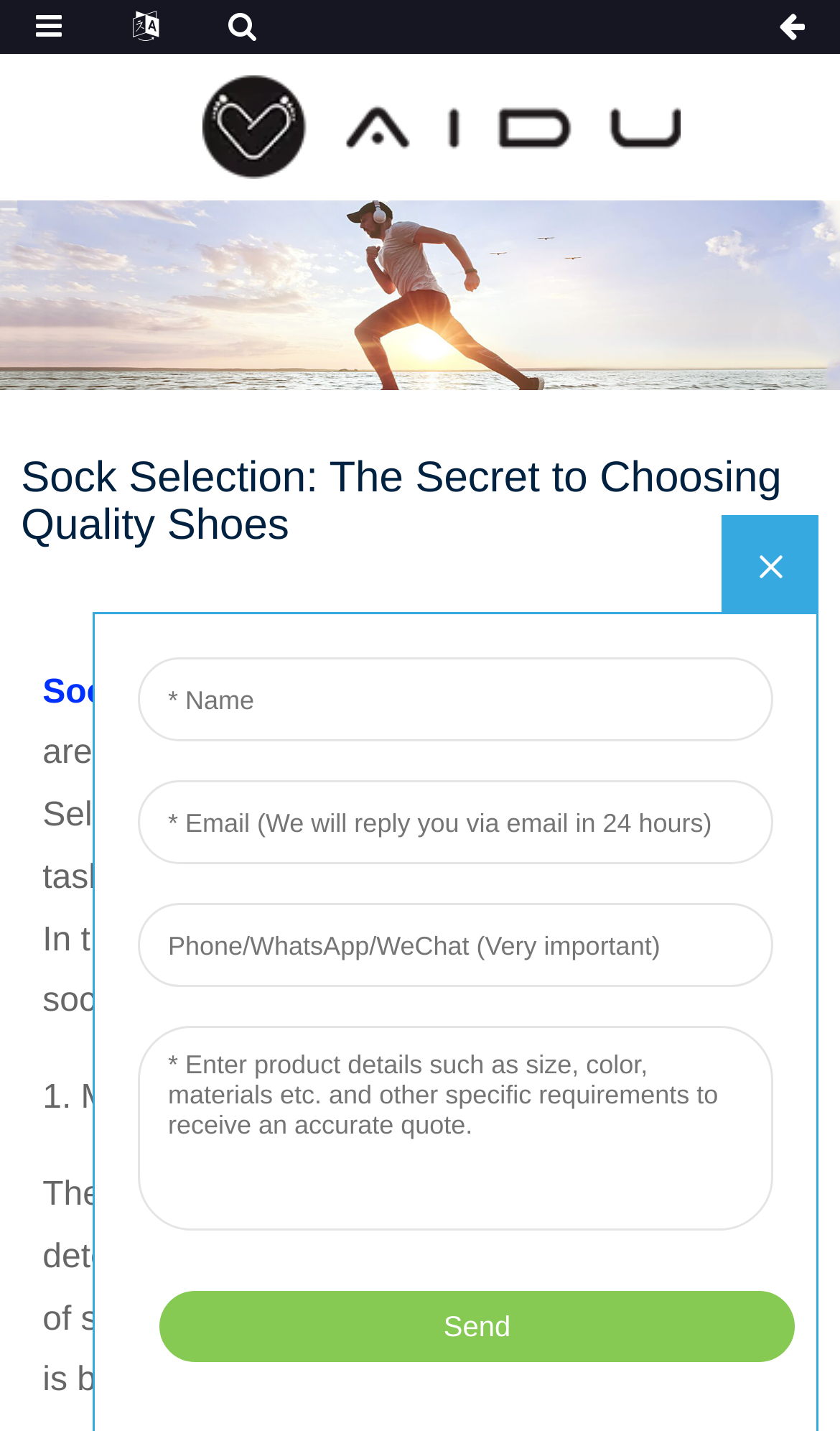Please give a one-word or short phrase response to the following question: 
How many sections are there in the sock selection guide?

At least 1